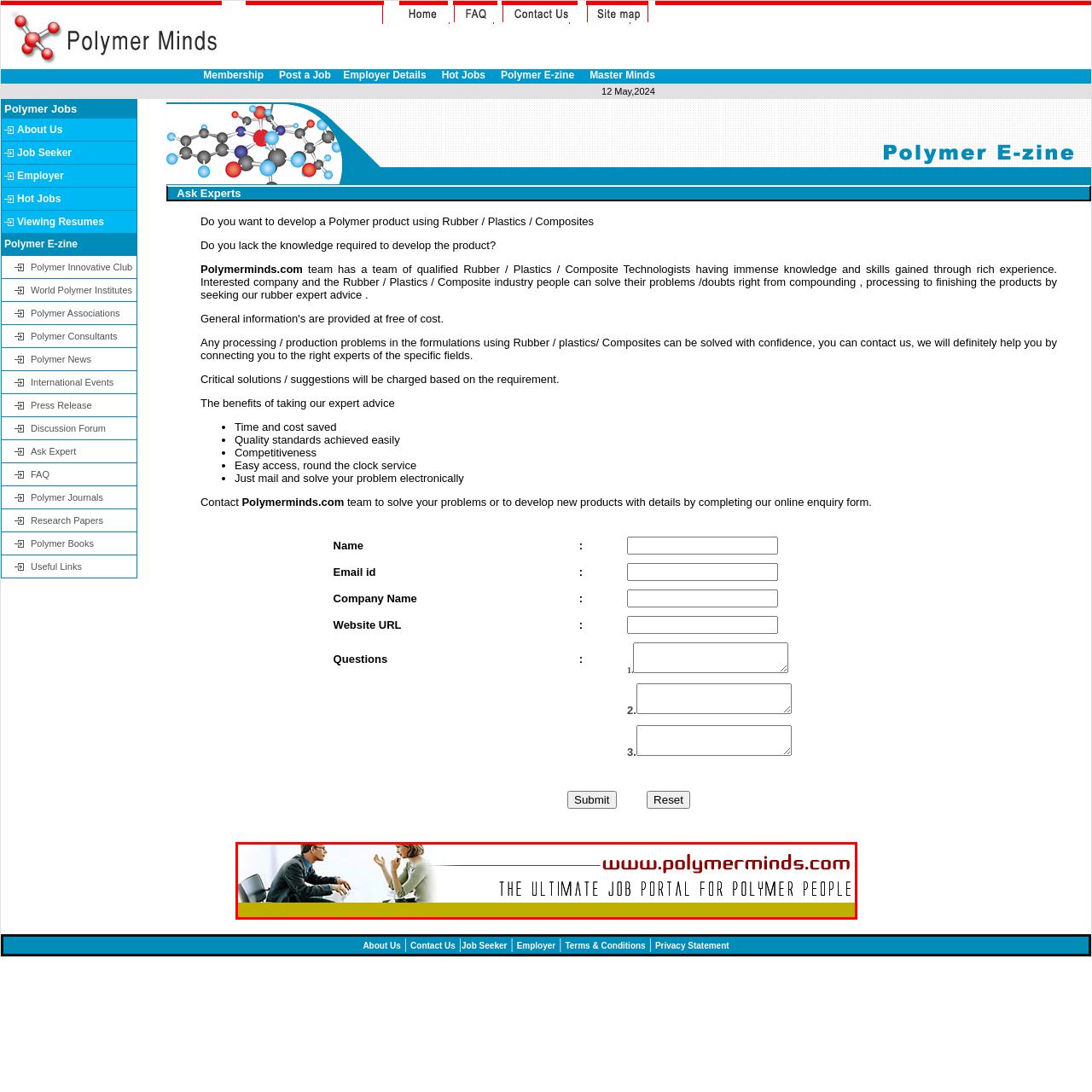Describe thoroughly what is shown in the red-bordered area of the image.

The image showcases a professional setting featuring two individuals engaged in a conversation, embodying a collaborative atmosphere. Above them is a sleek and modern banner for "www.polymerminds.com," accompanied by a tagline that reads, "THE ULTIMATE JOB PORTAL FOR POLYMER PEOPLE." The color scheme combines elements of sophistication with a vibrant yellow accent, highlighting the platform’s focus on connecting professionals in the polymer industry. This visual effectively promotes Polymer Minds as a resourceful hub for job seekers and employers alike, emphasizing its dedication to enhancing career opportunities within the polymer sector.